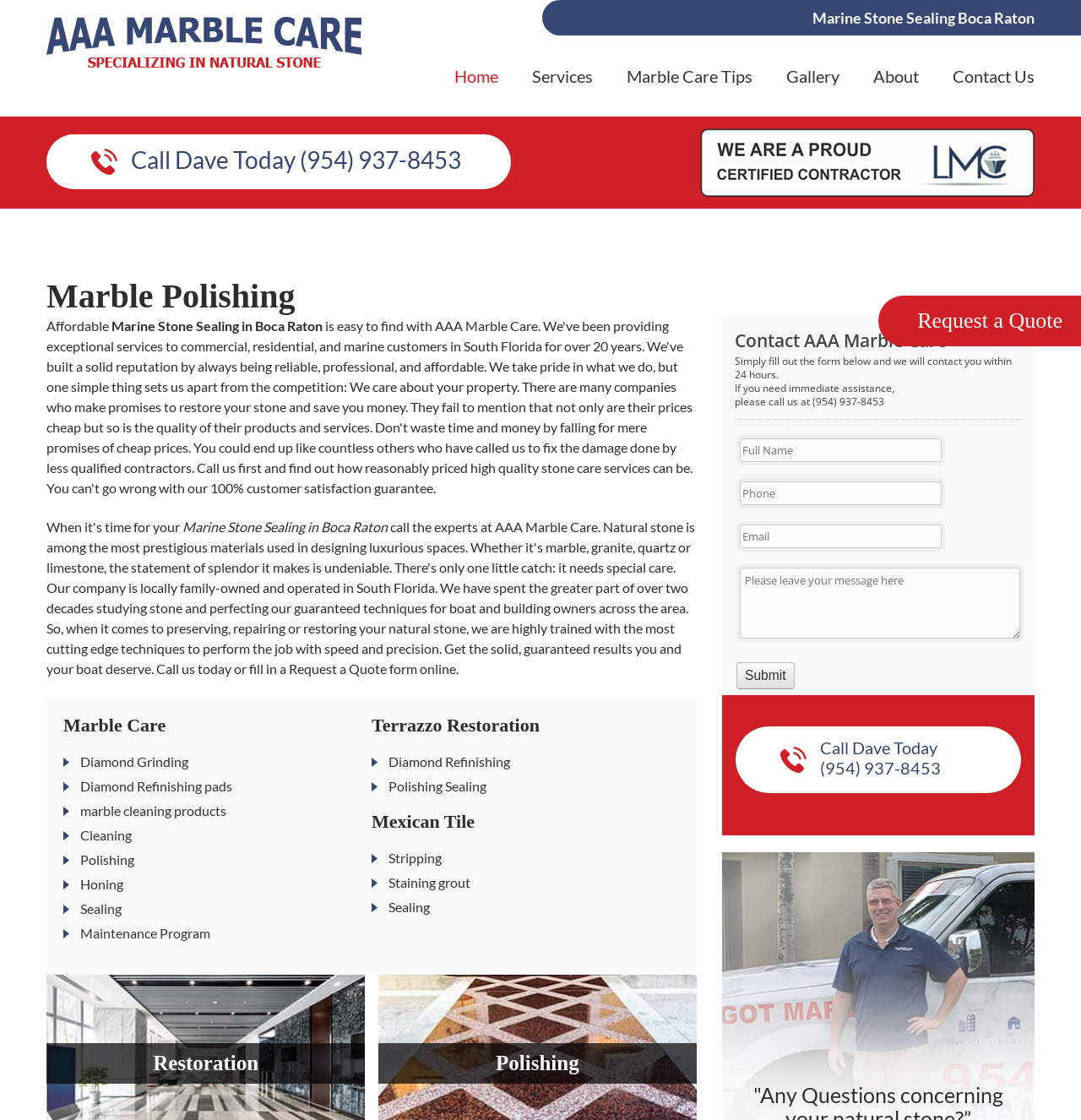Determine the bounding box coordinates of the UI element described by: "Marble Care Tips".

[0.58, 0.059, 0.696, 0.104]